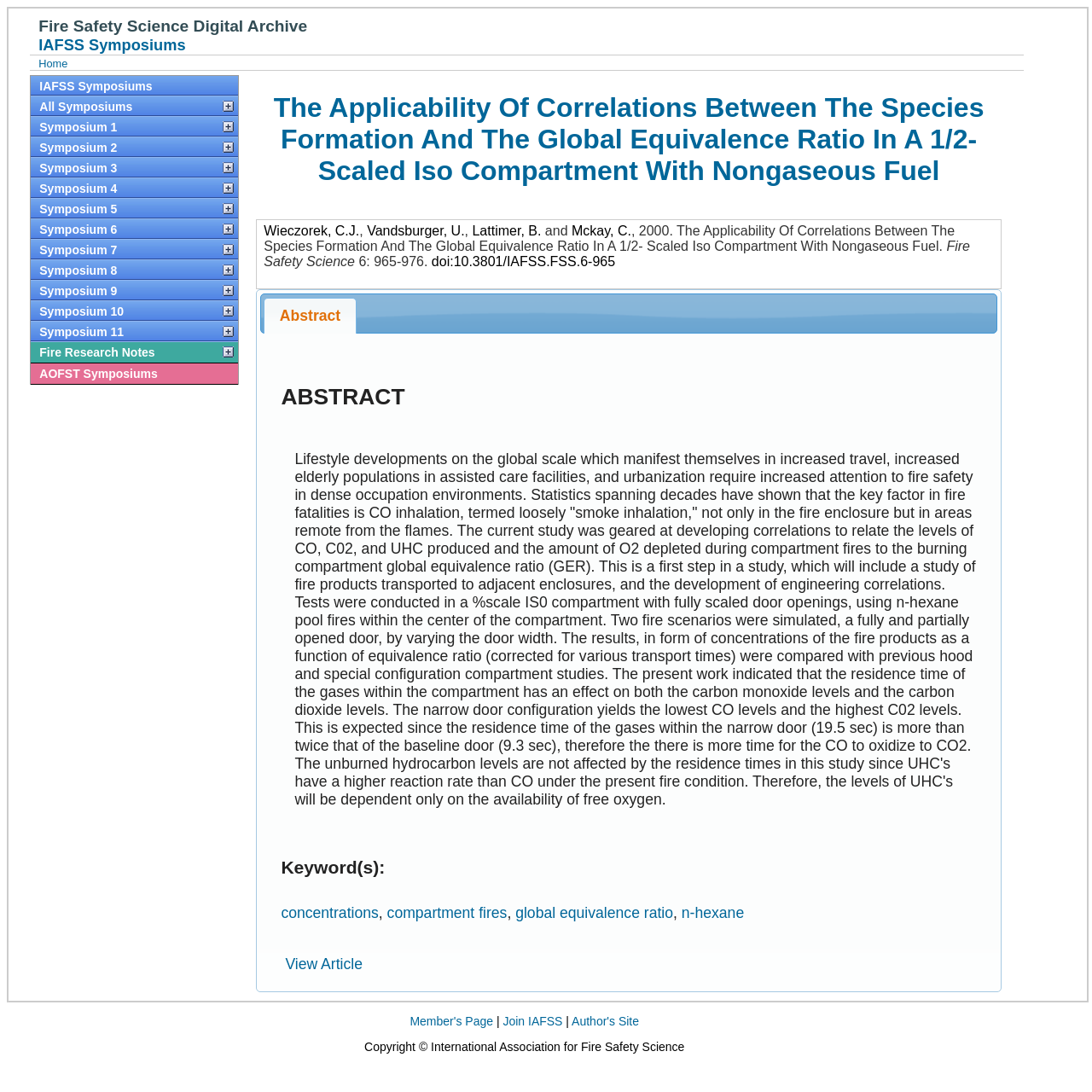Provide a brief response to the question using a single word or phrase: 
What is the name of the digital archive?

Fire Safety Science Digital Archive